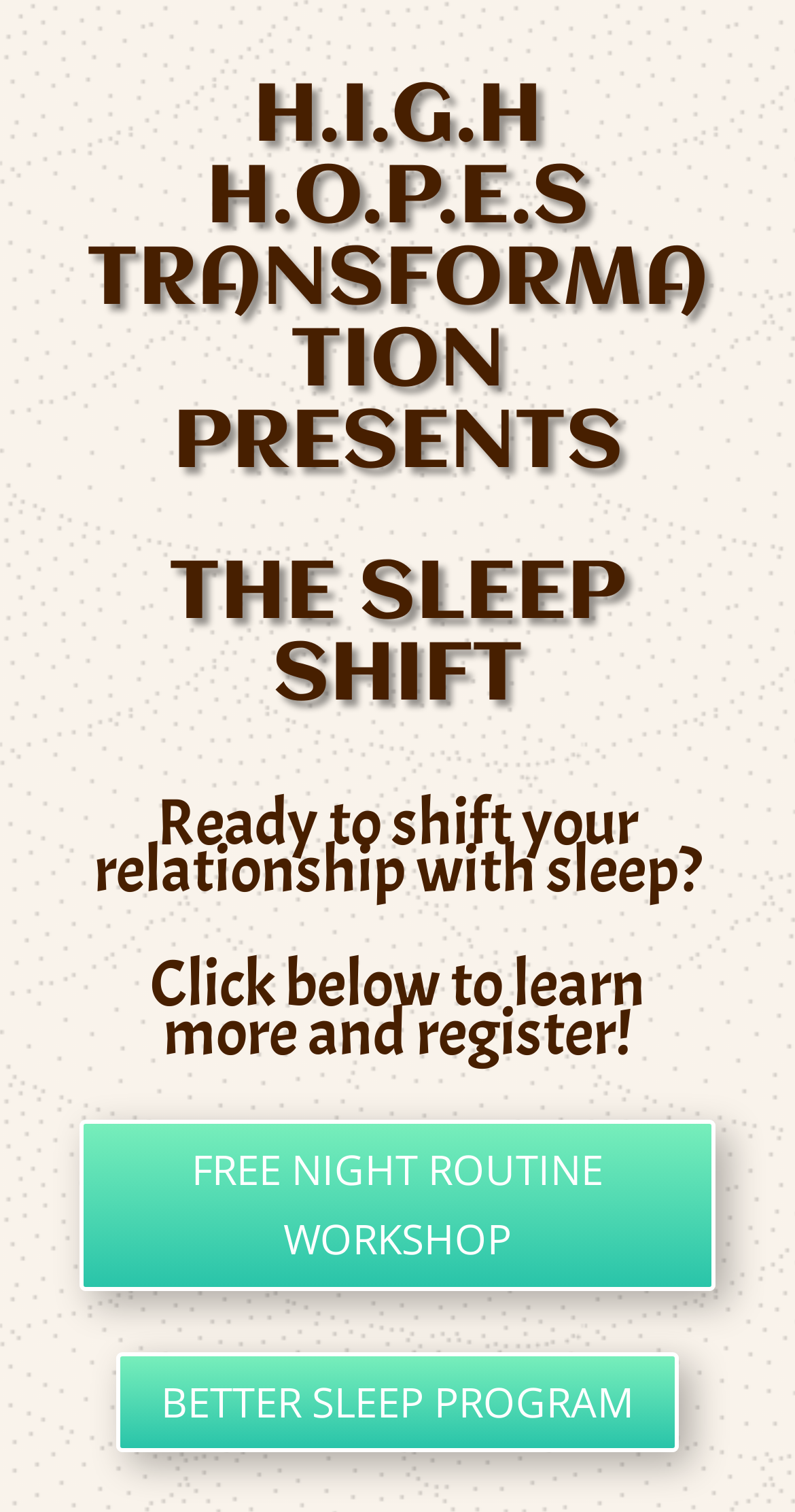Answer the question with a brief word or phrase:
What is the topic of the sleep shift?

relationship with sleep